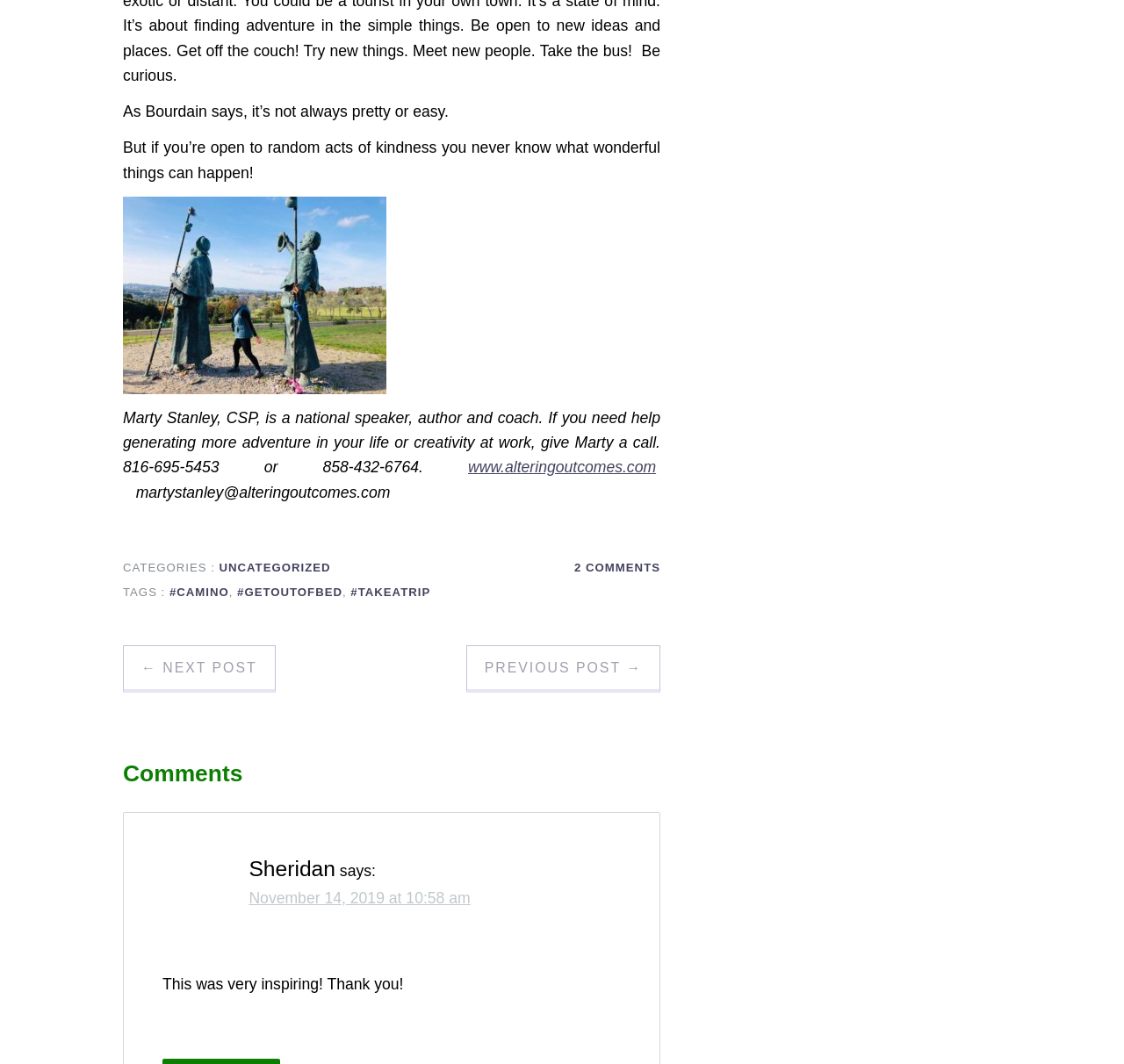Provide a thorough and detailed response to the question by examining the image: 
What is the category of this post?

The link 'UNCATEGORIZED' is listed under 'CATEGORIES :' which suggests that this post belongs to the UNCATEGORIZED category.